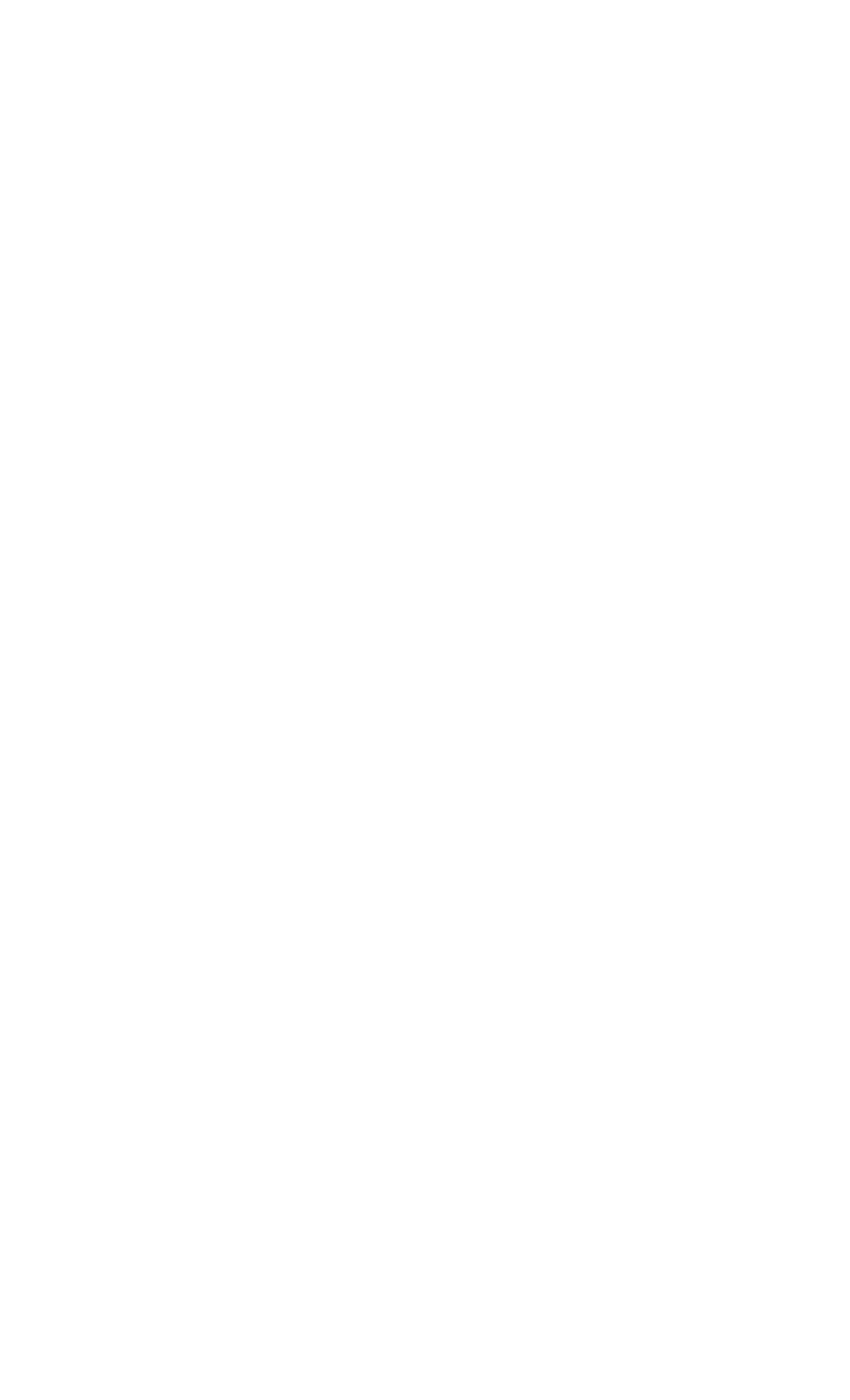Given the element description: "Become a Dealer", predict the bounding box coordinates of this UI element. The coordinates must be four float numbers between 0 and 1, given as [left, top, right, bottom].

[0.05, 0.322, 0.311, 0.35]